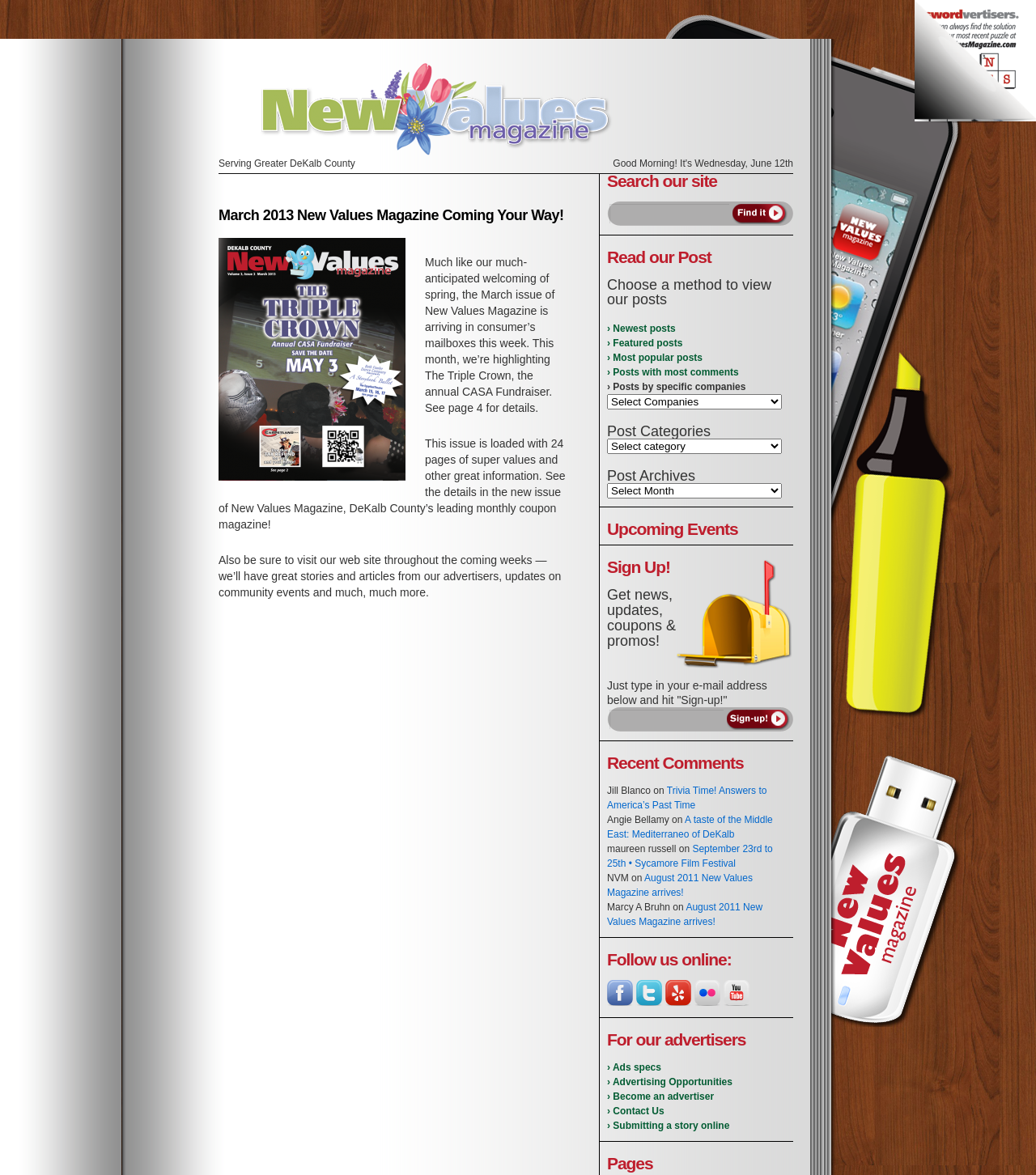Please provide a one-word or phrase answer to the question: 
What is the name of the annual fundraiser mentioned in the text?

The Triple Crown